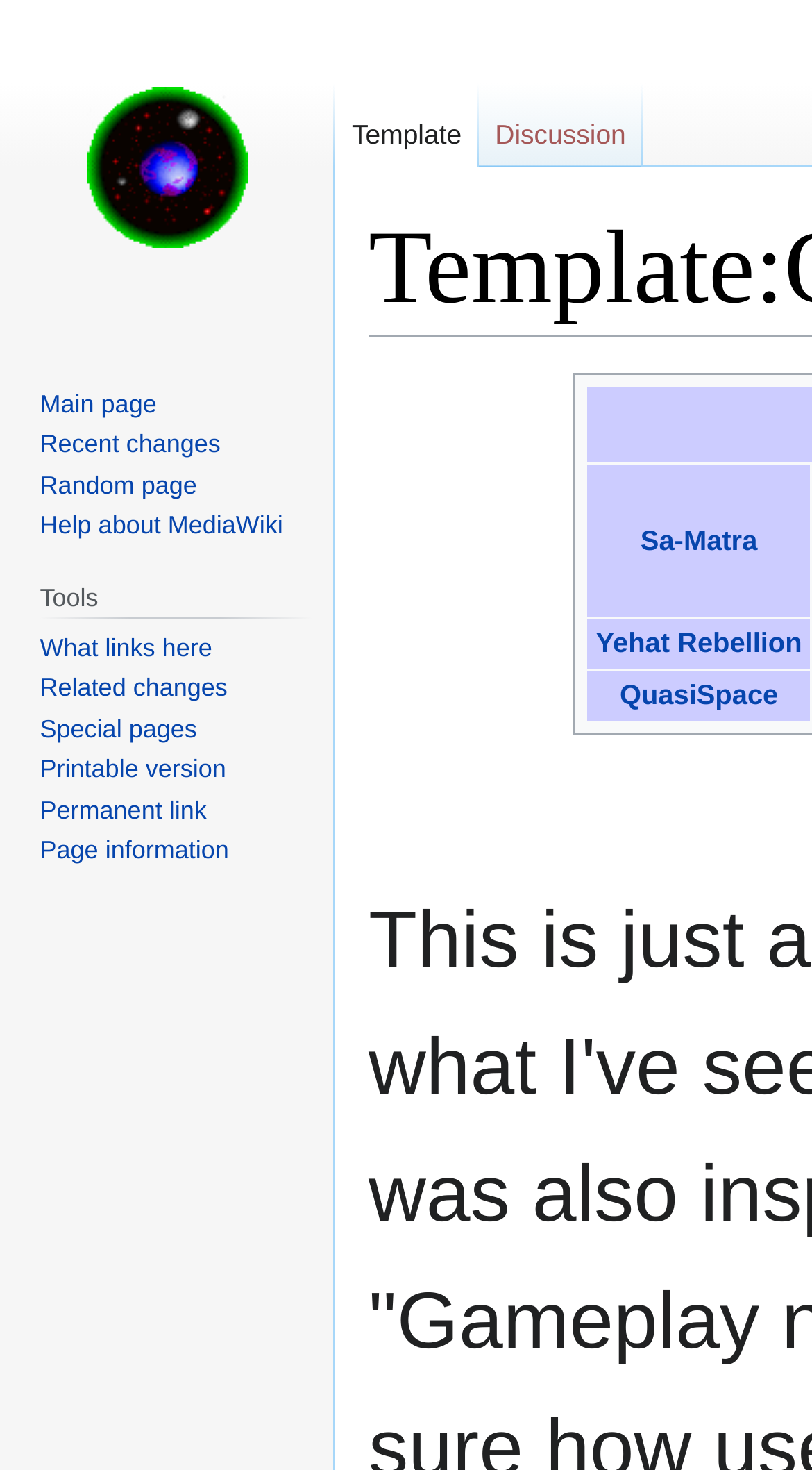Create an elaborate caption that covers all aspects of the webpage.

This webpage is a navigation template, titled "QuestNav - Ultronomicon". At the top-left corner, there is a link to "Visit the main page". Below it, there are two navigation sections: "Namespaces" and "Navigation". The "Namespaces" section contains two links: "Template" and "Discussion". The "Navigation" section has four links: "Main page", "Recent changes", "Random page", and "Help about MediaWiki".

To the right of these navigation sections, there is a grid with three grid cells, each containing a link: "Sa-Matra", "Yehat Rebellion", and "QuasiSpace". These links are positioned in a vertical column, with "Sa-Matra" at the top, "Yehat Rebellion" in the middle, and "QuasiSpace" at the bottom.

At the bottom-left corner, there is another navigation section titled "Tools", which contains five links: "What links here", "Related changes", "Special pages", "Printable version", and "Permanent link", as well as a link to "Page information".